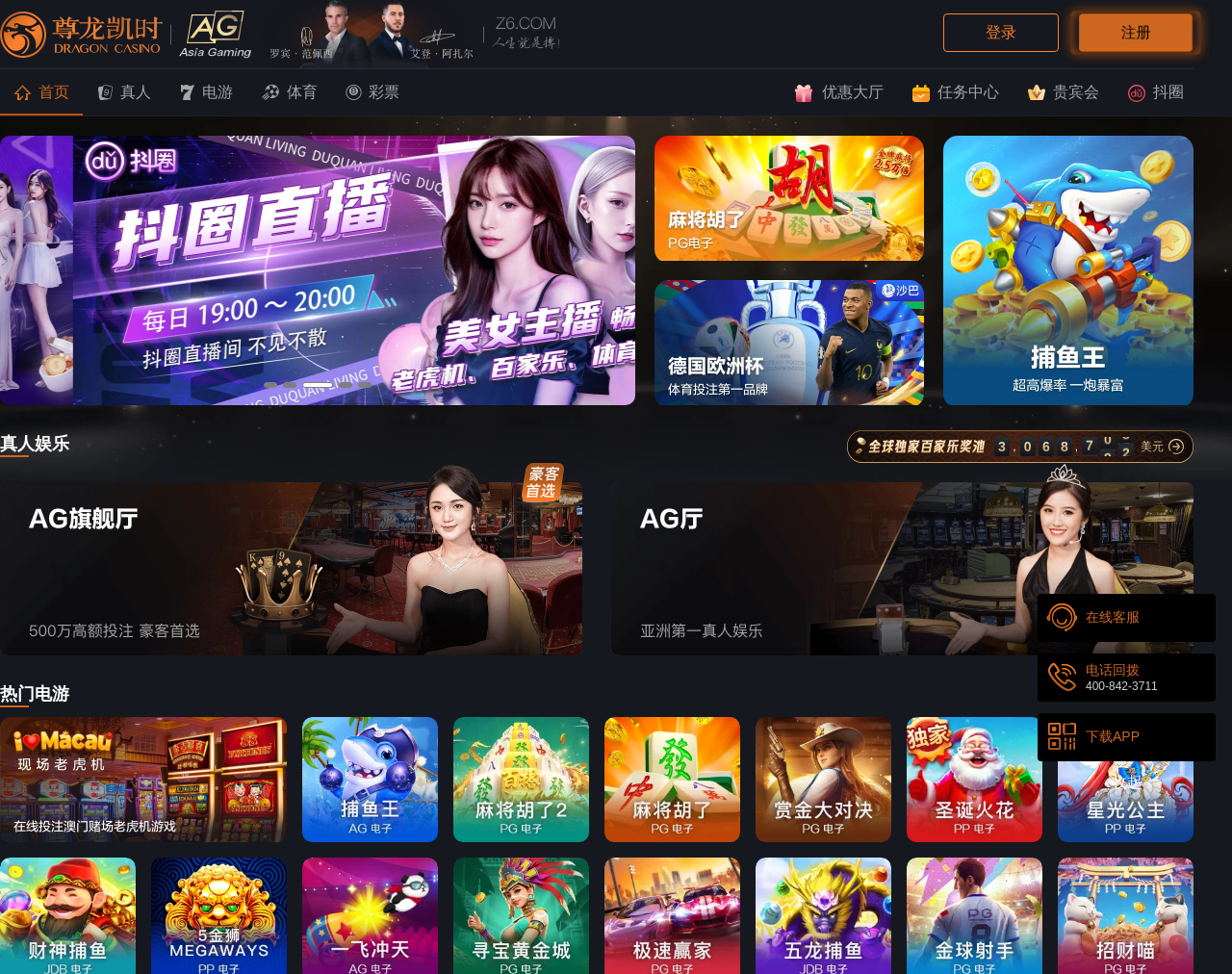Locate the bounding box coordinates of the element to click to perform the following action: 'Search in the site'. The coordinates should be given as four float values between 0 and 1, in the form of [left, top, right, bottom].

[0.709, 0.029, 0.799, 0.056]